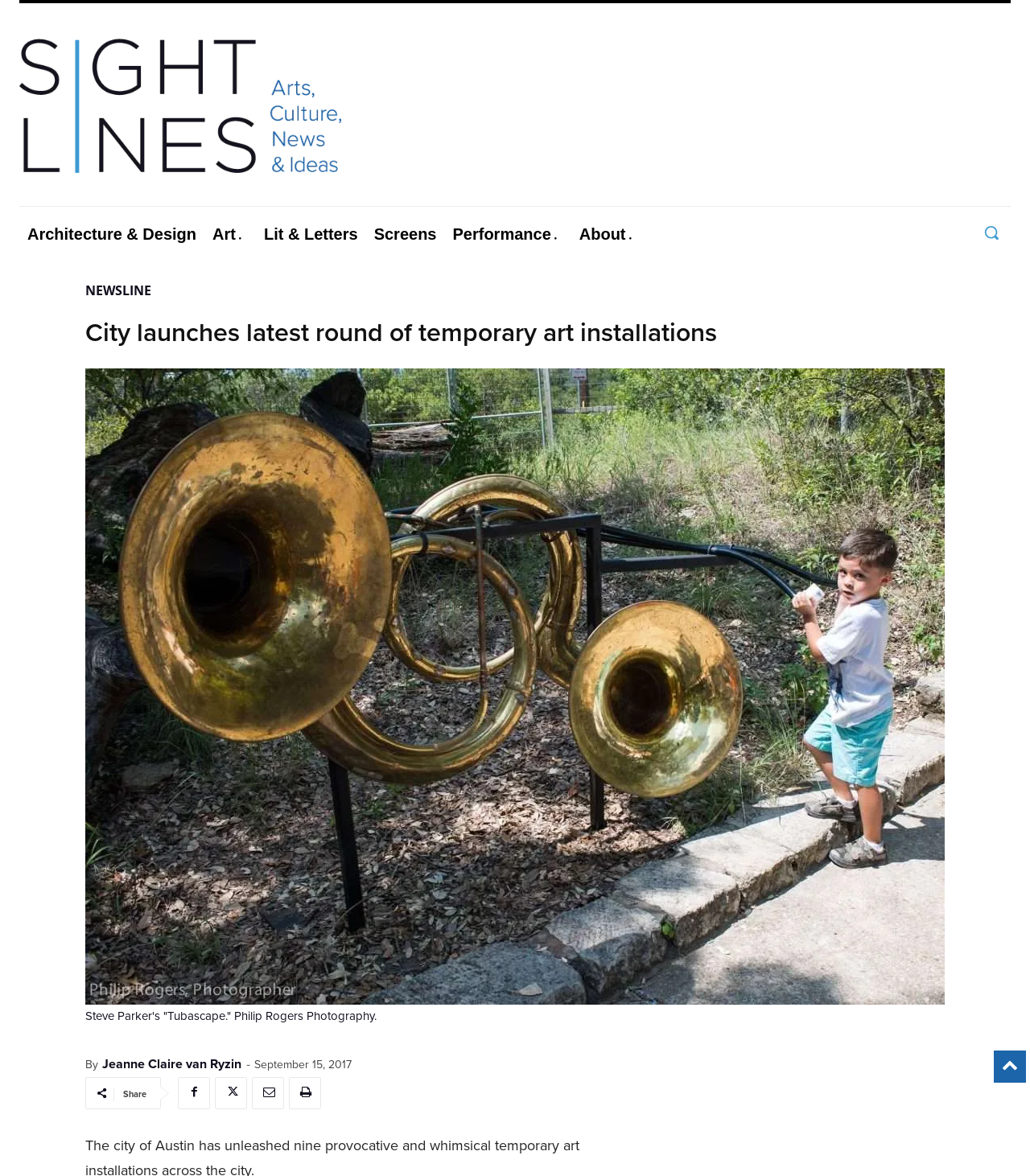Who is the author of the article?
Based on the image, respond with a single word or phrase.

Jeanne Claire van Ryzin